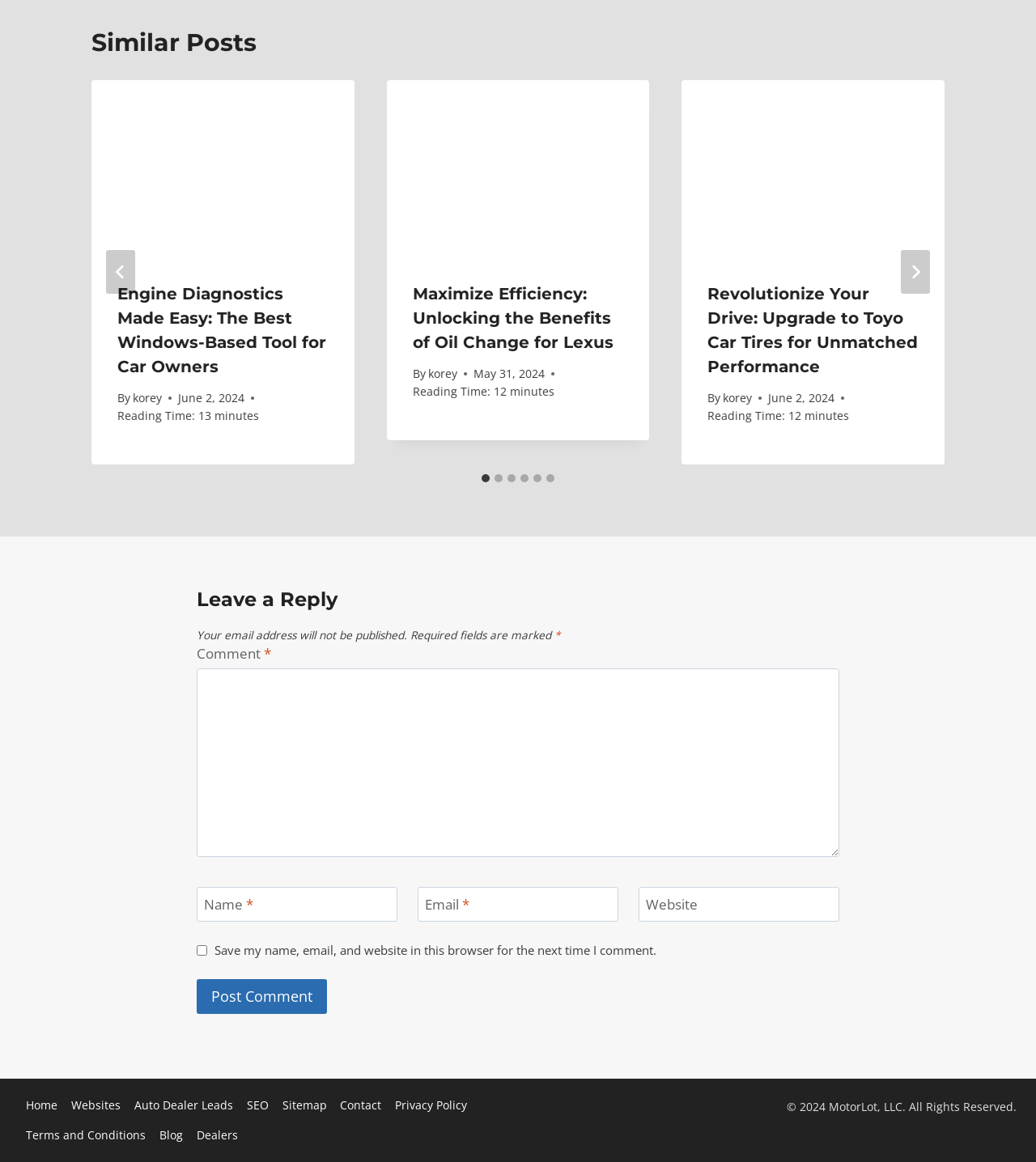What is the name of the author of the first article?
From the screenshot, supply a one-word or short-phrase answer.

korey